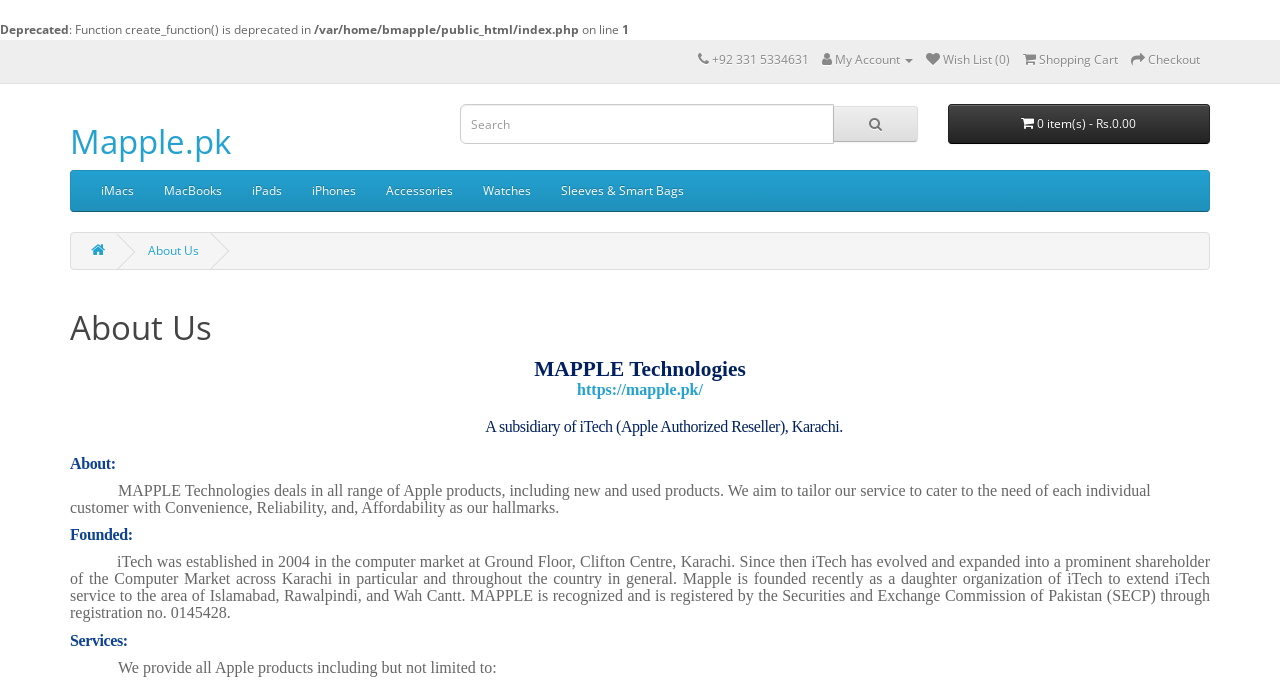What are the hallmarks of Mapple's service?
Answer the question with detailed information derived from the image.

I found this information by reading the text on the webpage, which states that Mapple aims to tailor its service to cater to the need of each individual customer with Convenience, Reliability, and Affordability as its hallmarks.